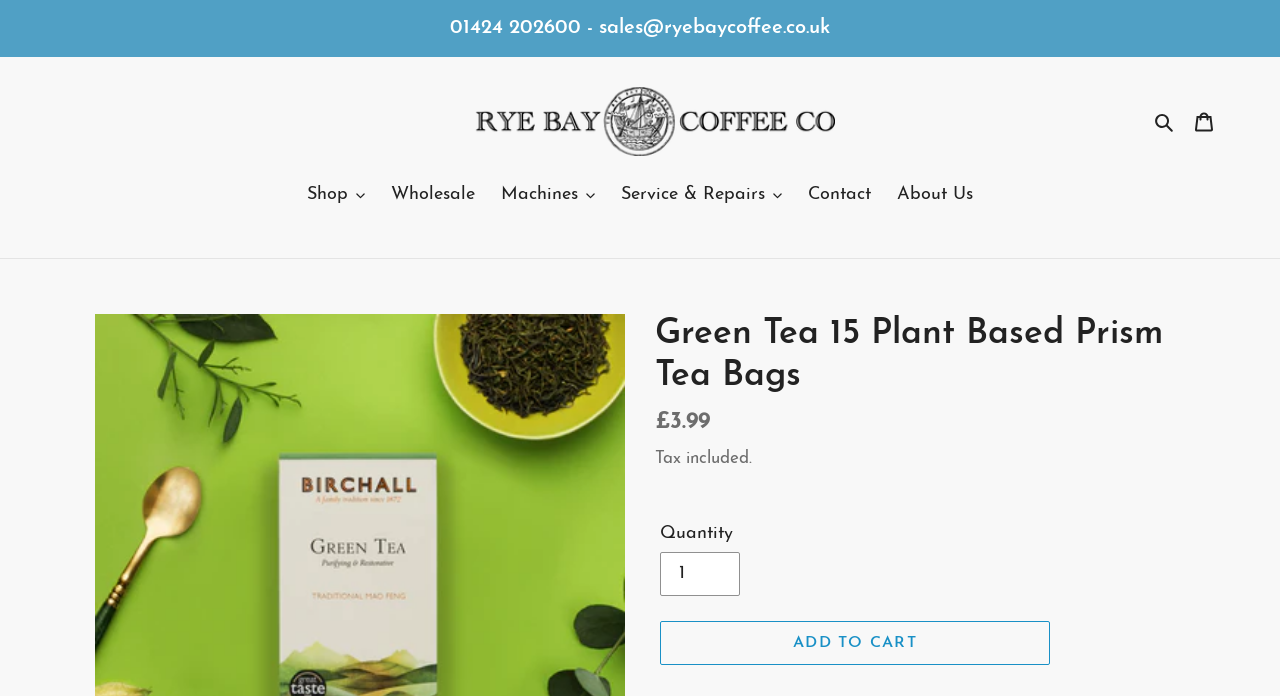Determine the bounding box coordinates of the UI element described below. Use the format (top-left x, top-left y, bottom-right x, bottom-right y) with floating point numbers between 0 and 1: Service & Repairs

[0.477, 0.261, 0.619, 0.304]